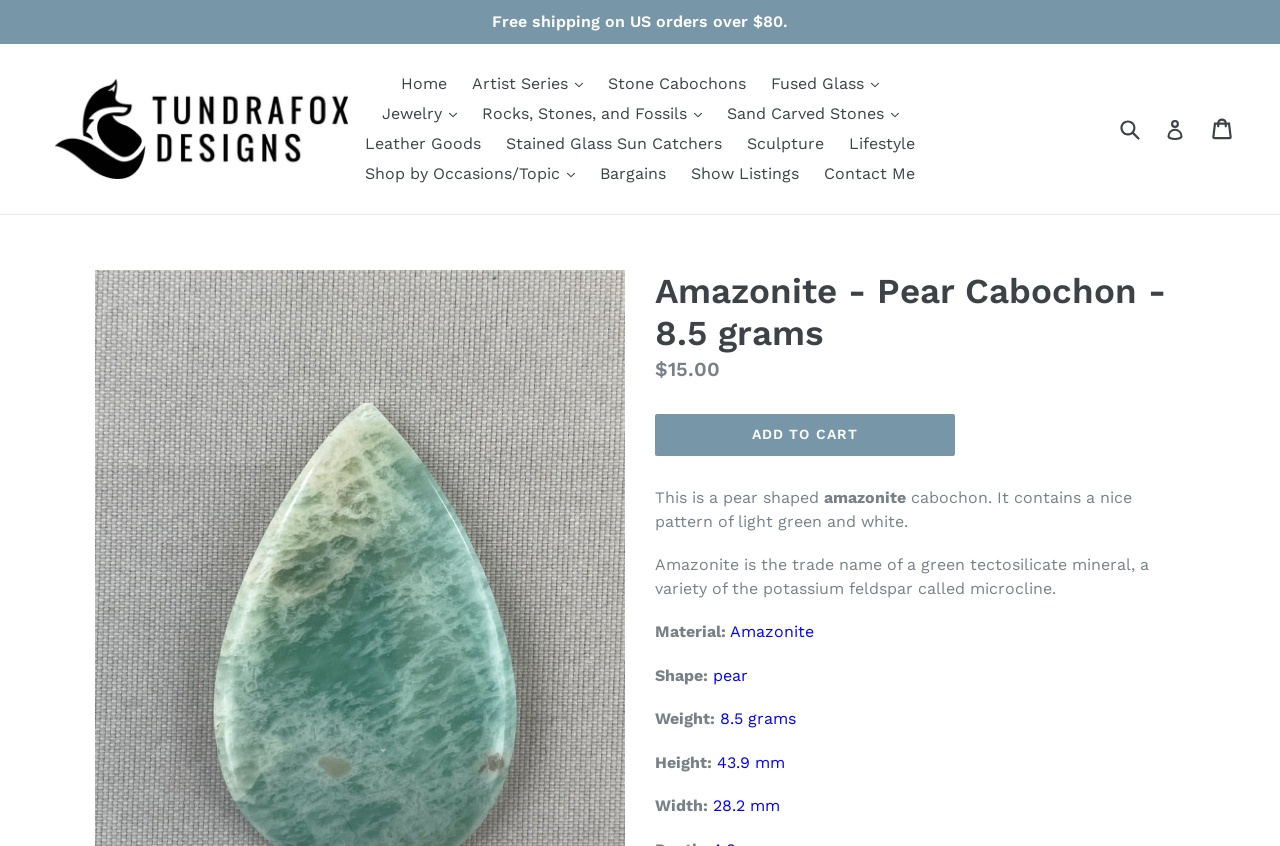Generate the text content of the main heading of the webpage.

Amazonite - Pear Cabochon - 8.5 grams